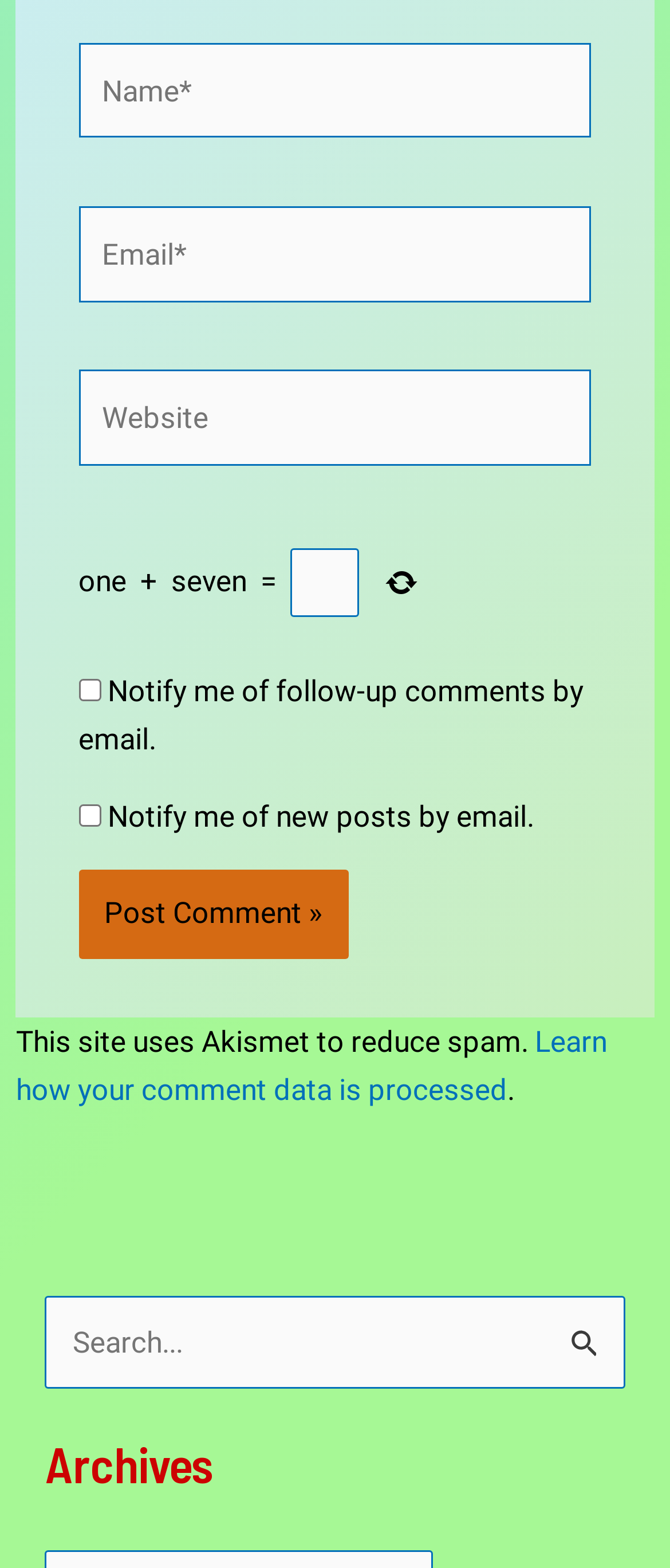Given the element description www.iabeurope.eu, identify the bounding box coordinates for the UI element on the webpage screenshot. The format should be (top-left x, top-left y, bottom-right x, bottom-right y), with values between 0 and 1.

None